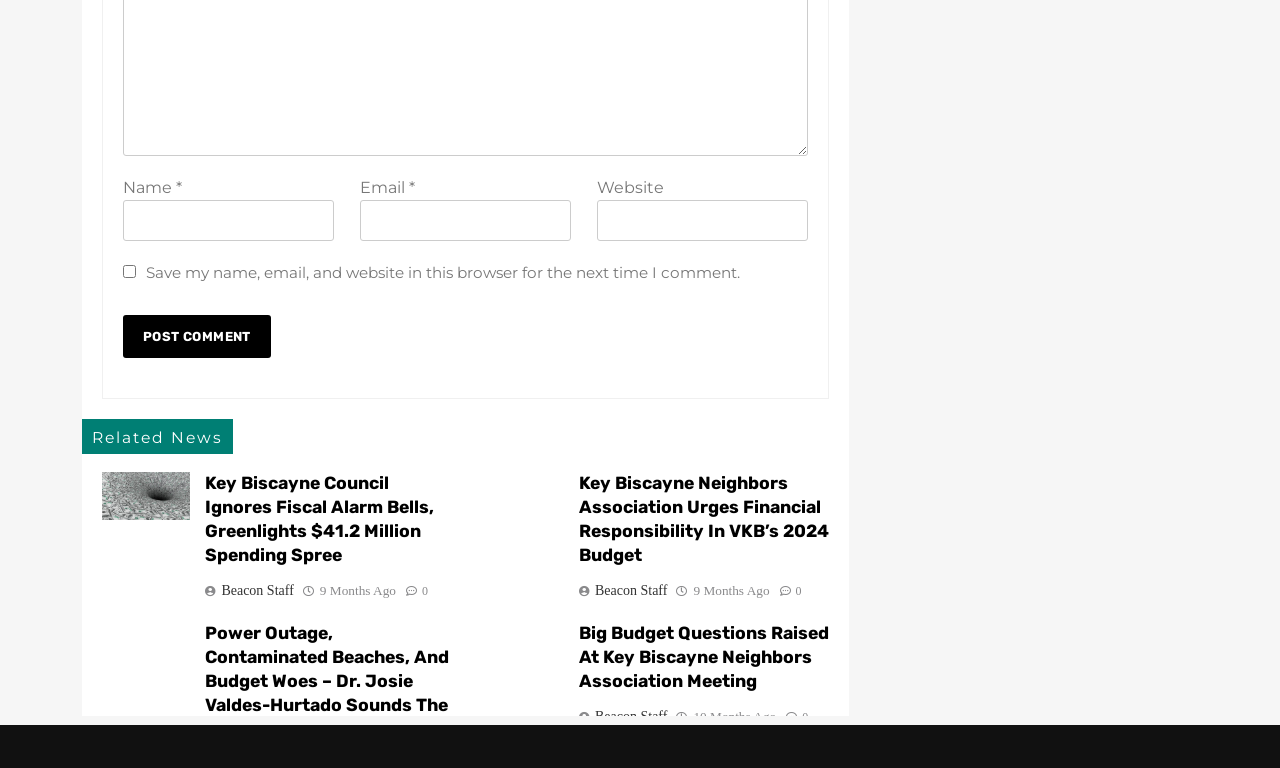Please determine the bounding box of the UI element that matches this description: parent_node: Name * name="author". The coordinates should be given as (top-left x, top-left y, bottom-right x, bottom-right y), with all values between 0 and 1.

[0.096, 0.261, 0.261, 0.314]